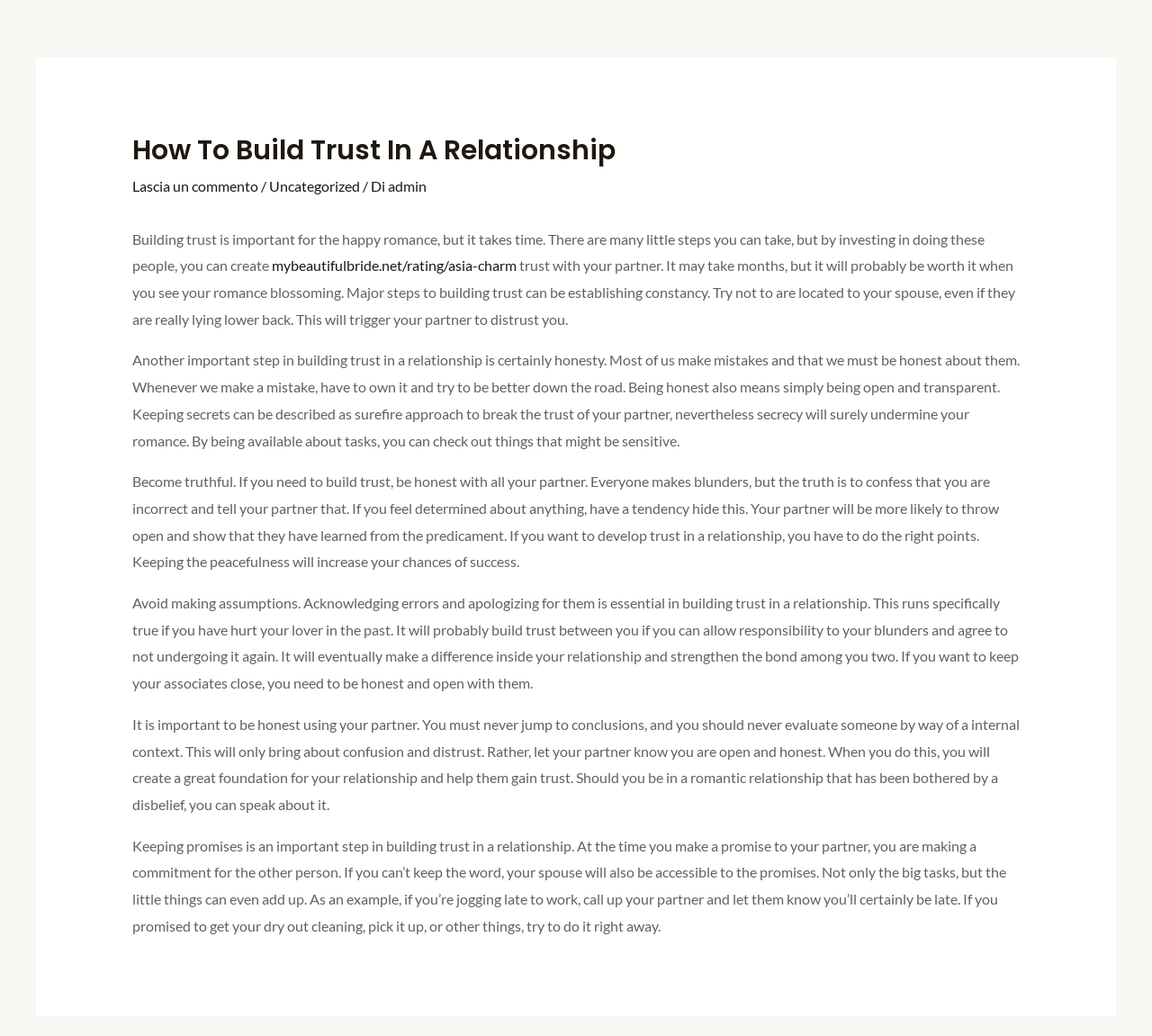Based on the image, please elaborate on the answer to the following question:
What is one way to establish consistency in a relationship?

The webpage suggests that not lying to your partner is one way to establish consistency in a relationship. This means being honest and transparent, even if it's difficult, to build trust with your partner.